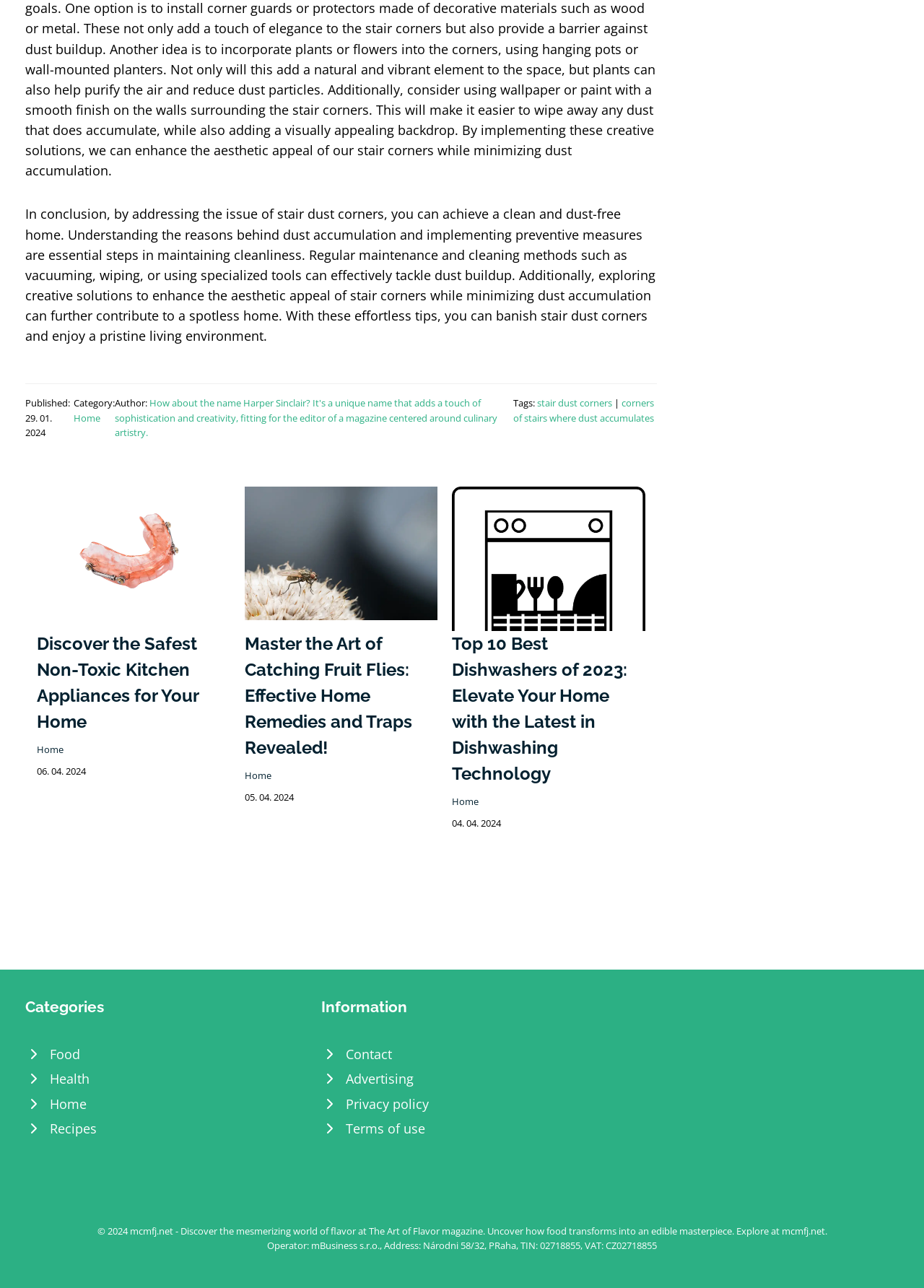Locate the bounding box coordinates of the clickable element to fulfill the following instruction: "Read the article about Non Toxic Kitchen Appliances". Provide the coordinates as four float numbers between 0 and 1 in the format [left, top, right, bottom].

[0.04, 0.42, 0.249, 0.433]